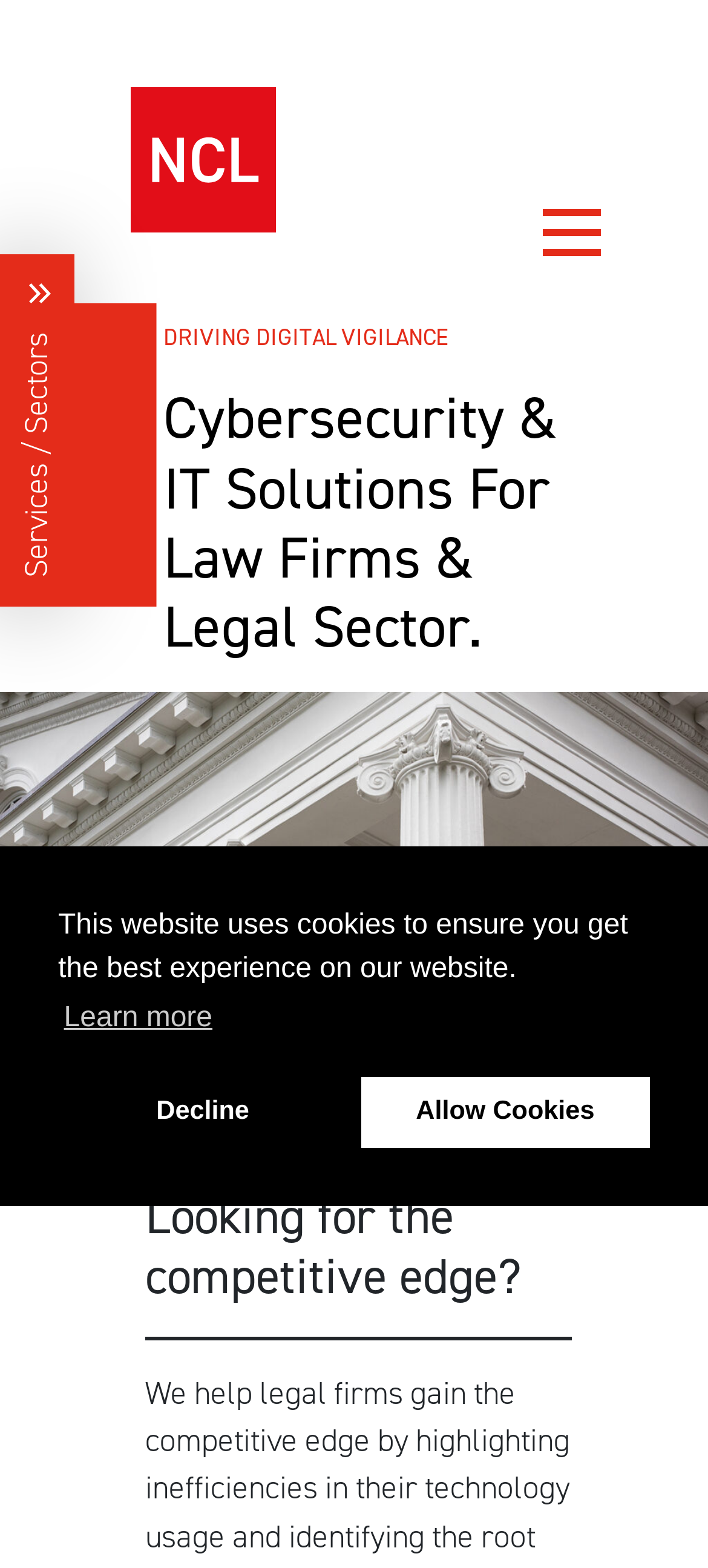Identify the coordinates of the bounding box for the element described below: "parent_node: Services / Sectors". Return the coordinates as four float numbers between 0 and 1: [left, top, right, bottom].

[0.765, 0.093, 0.847, 0.148]